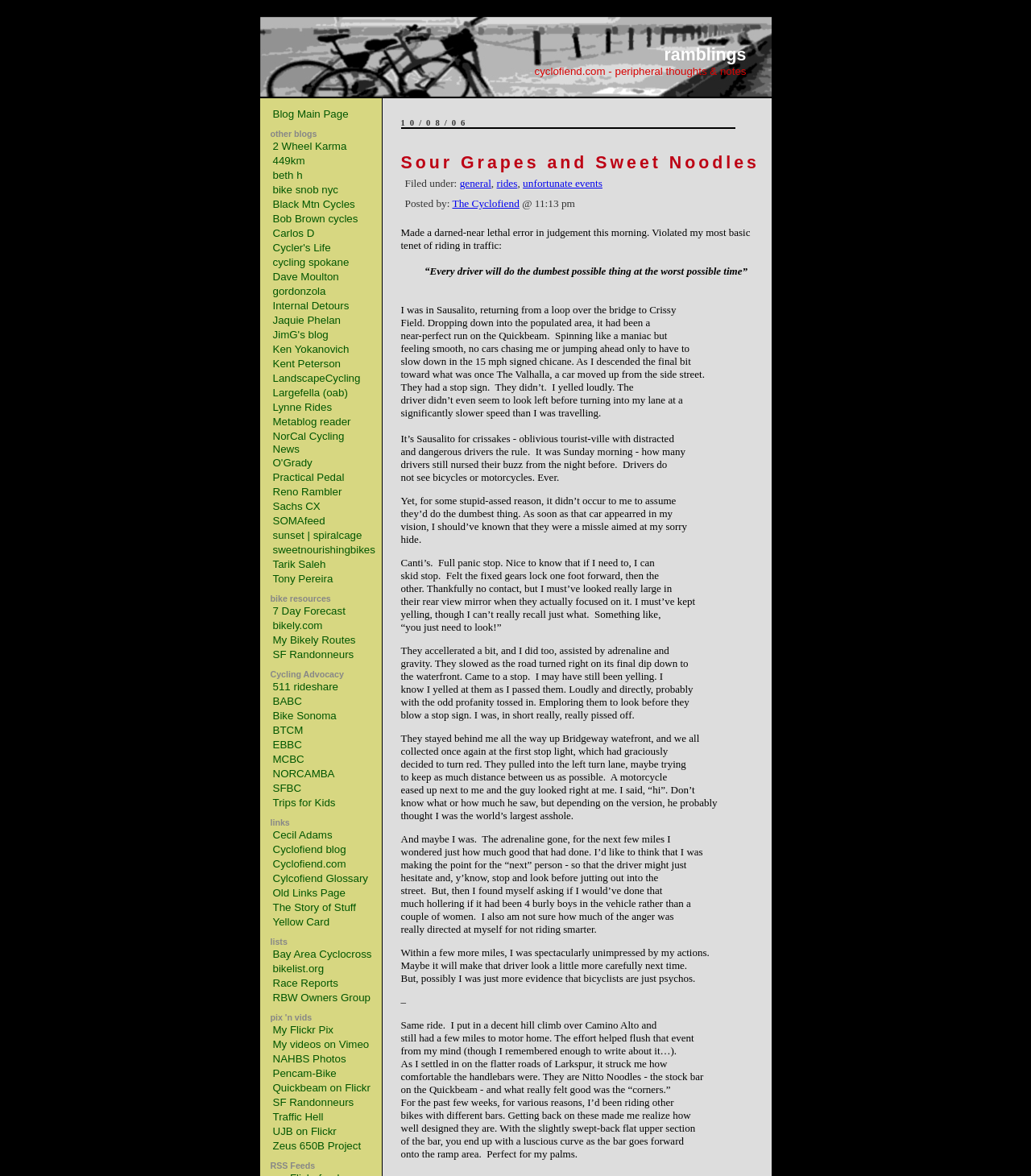Specify the bounding box coordinates of the element's region that should be clicked to achieve the following instruction: "check bike resources". The bounding box coordinates consist of four float numbers between 0 and 1, in the format [left, top, right, bottom].

[0.262, 0.505, 0.321, 0.513]